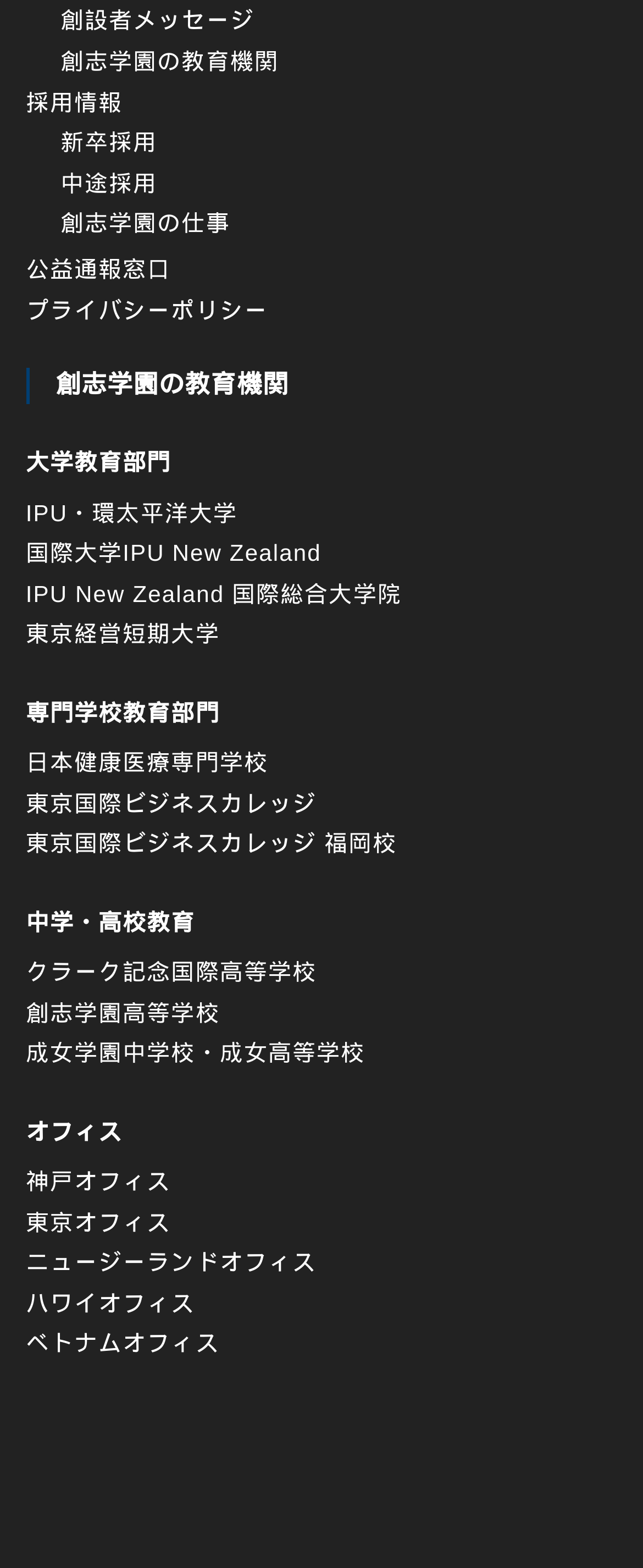Pinpoint the bounding box coordinates of the clickable area needed to execute the instruction: "Read about Clark Memorial International High School". The coordinates should be specified as four float numbers between 0 and 1, i.e., [left, top, right, bottom].

[0.04, 0.611, 0.492, 0.628]